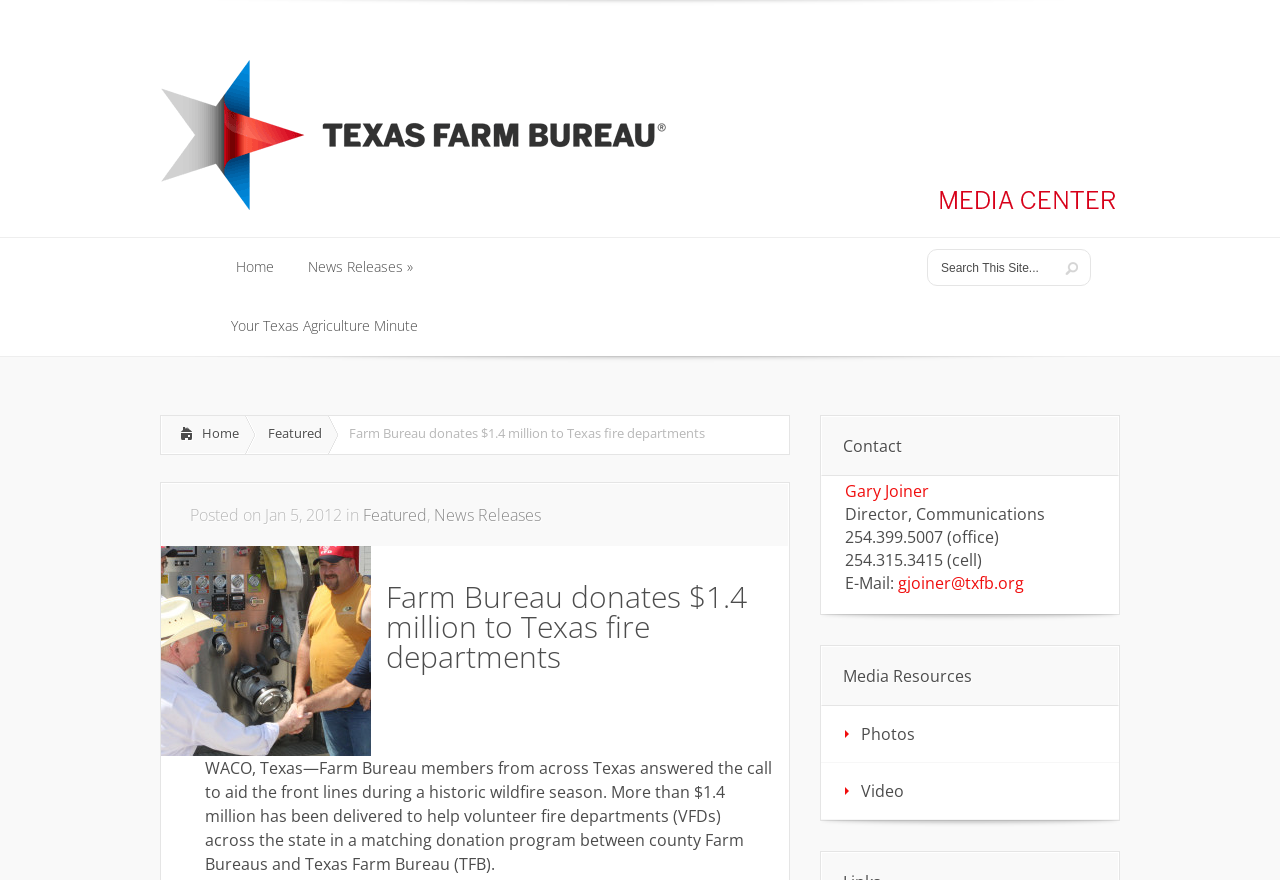Please provide a one-word or short phrase answer to the question:
When was the news release posted?

Jan 5, 2012